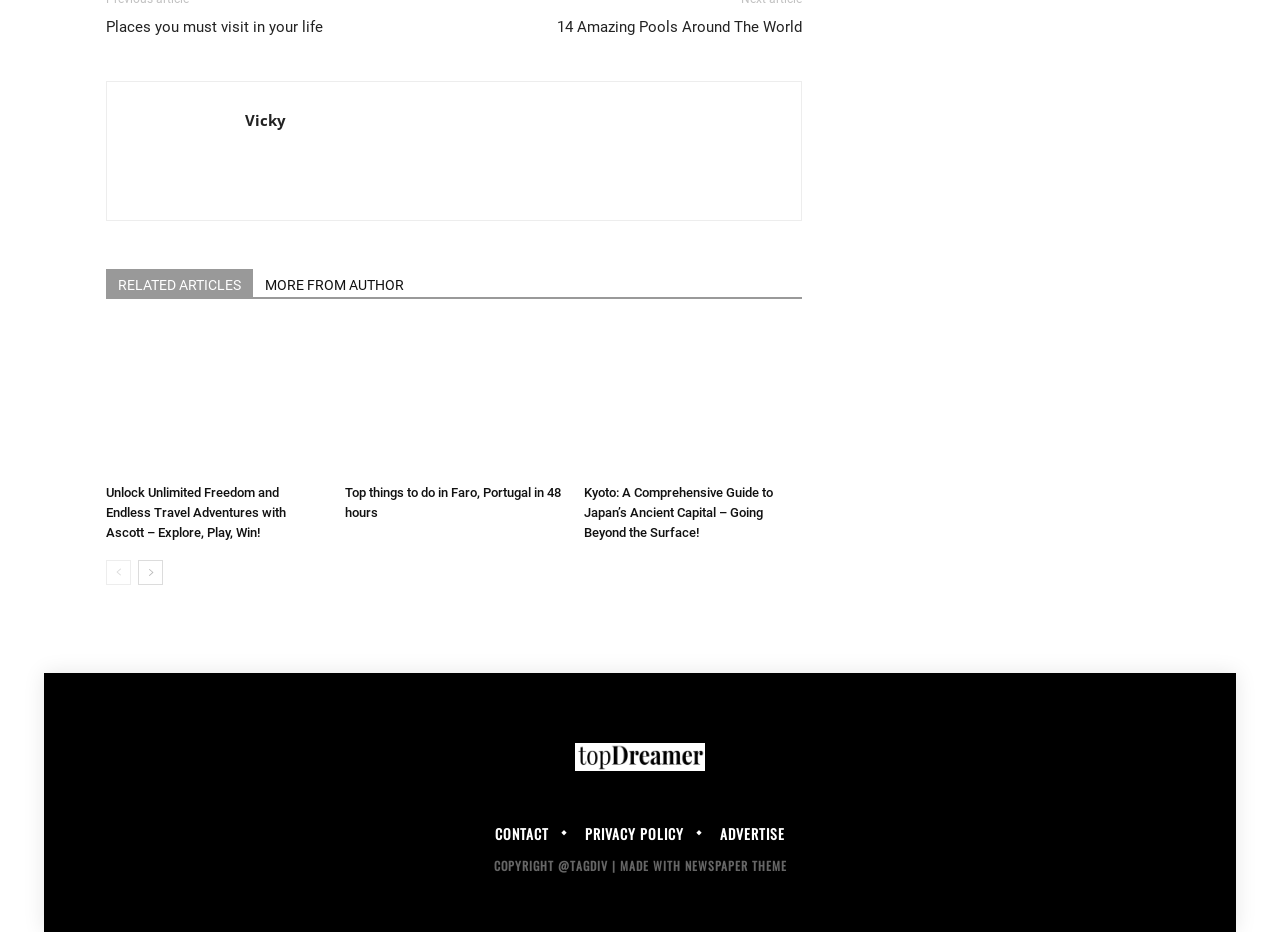What is the purpose of the links 'prev-page' and 'next-page'?
Answer the question with just one word or phrase using the image.

Navigation